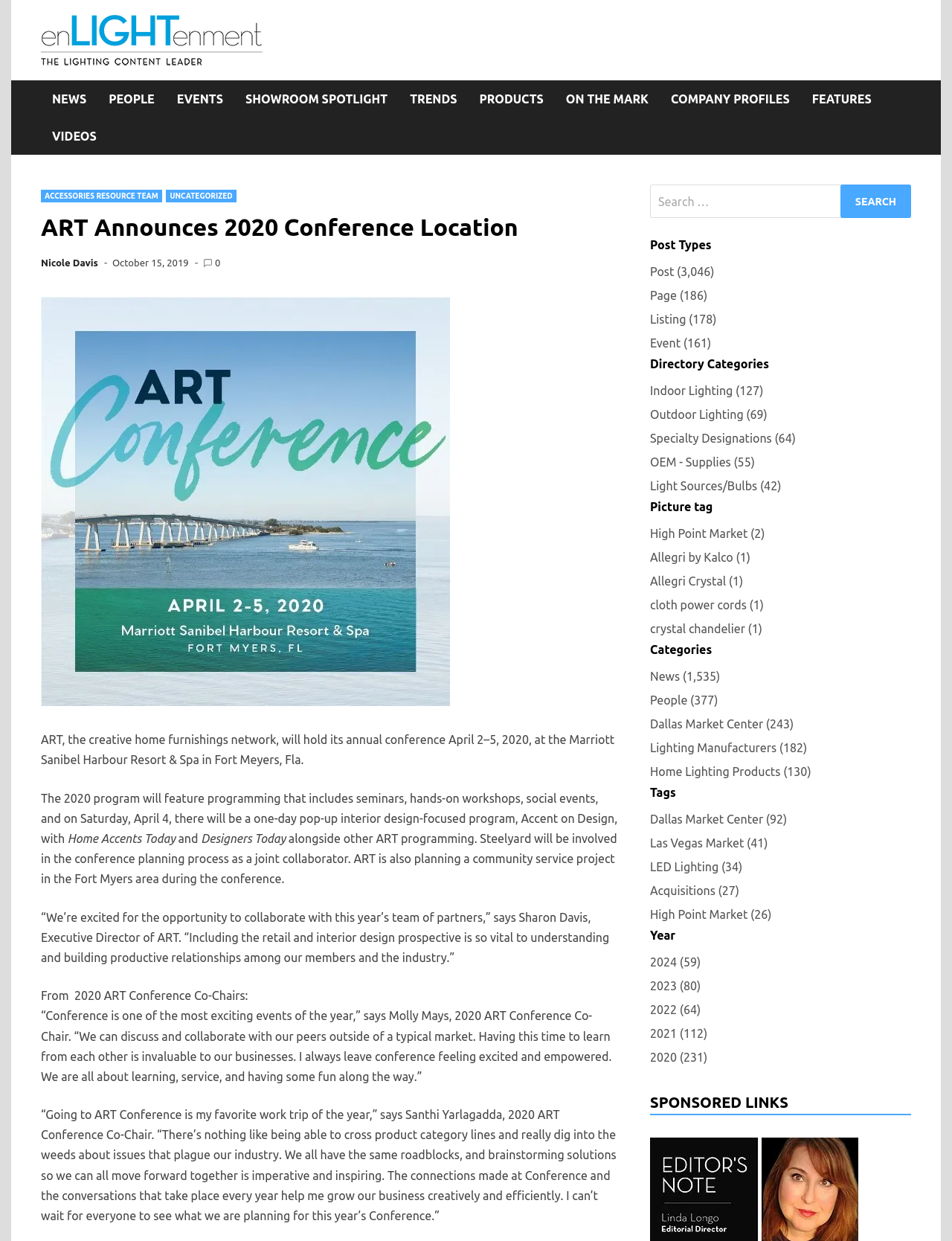Show me the bounding box coordinates of the clickable region to achieve the task as per the instruction: "Click on NEWS".

[0.043, 0.065, 0.103, 0.095]